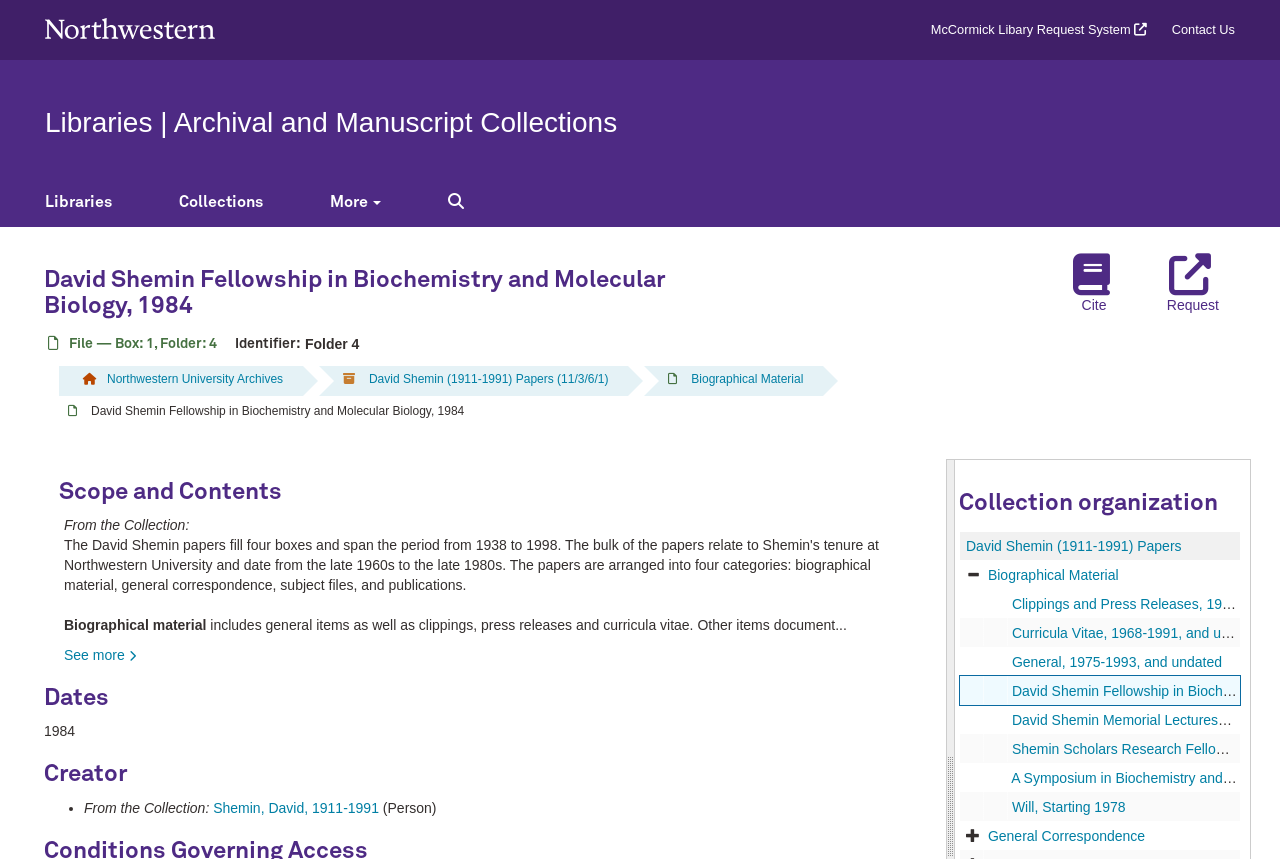Highlight the bounding box coordinates of the element that should be clicked to carry out the following instruction: "View the collection organization". The coordinates must be given as four float numbers ranging from 0 to 1, i.e., [left, top, right, bottom].

[0.749, 0.57, 0.969, 0.601]